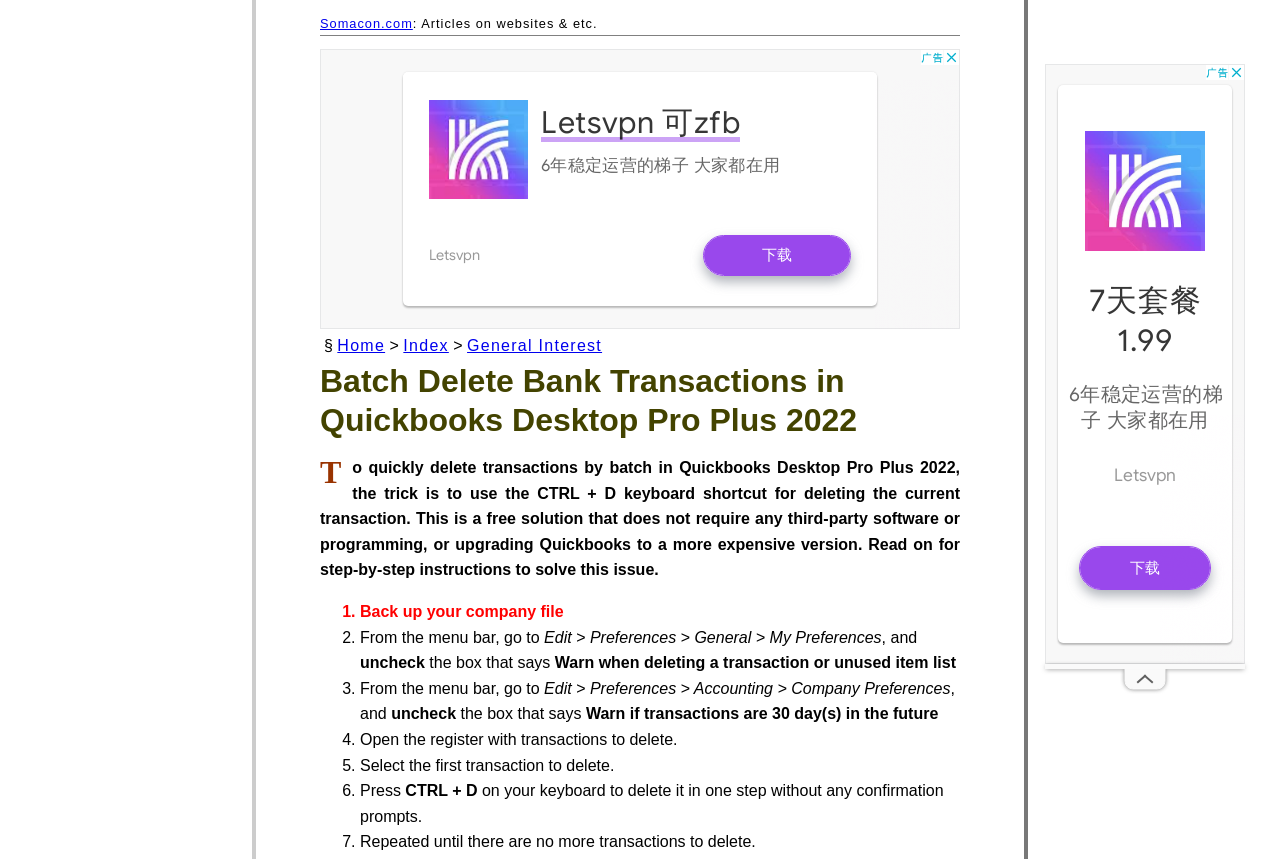What is the purpose of backing up the company file?
Provide a concise answer using a single word or phrase based on the image.

To avoid data loss